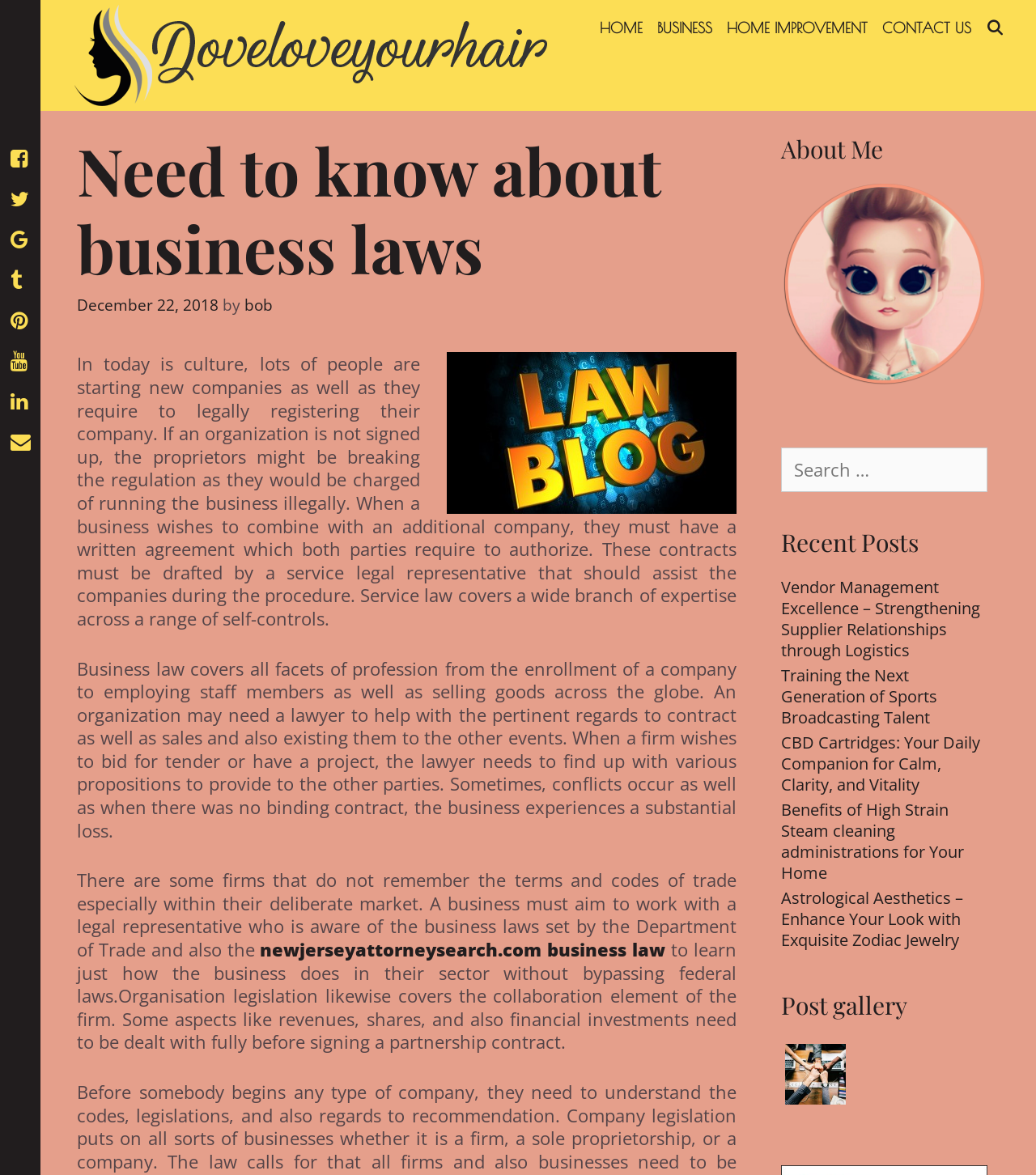Answer the question briefly using a single word or phrase: 
What is the purpose of a written agreement in business?

To legally bind parties